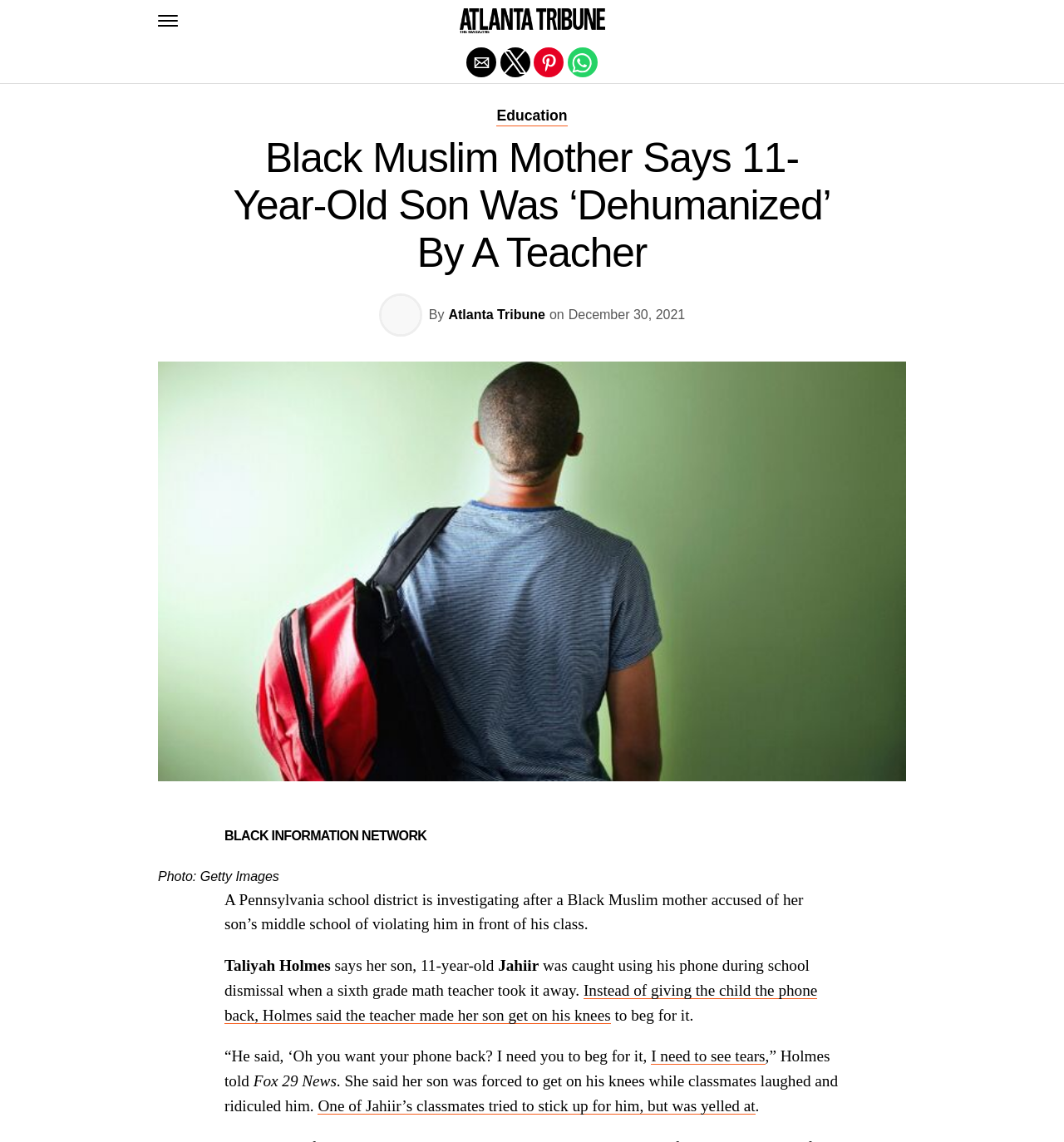Could you specify the bounding box coordinates for the clickable section to complete the following instruction: "Visit Atlanta Tribune"?

[0.432, 0.019, 0.568, 0.031]